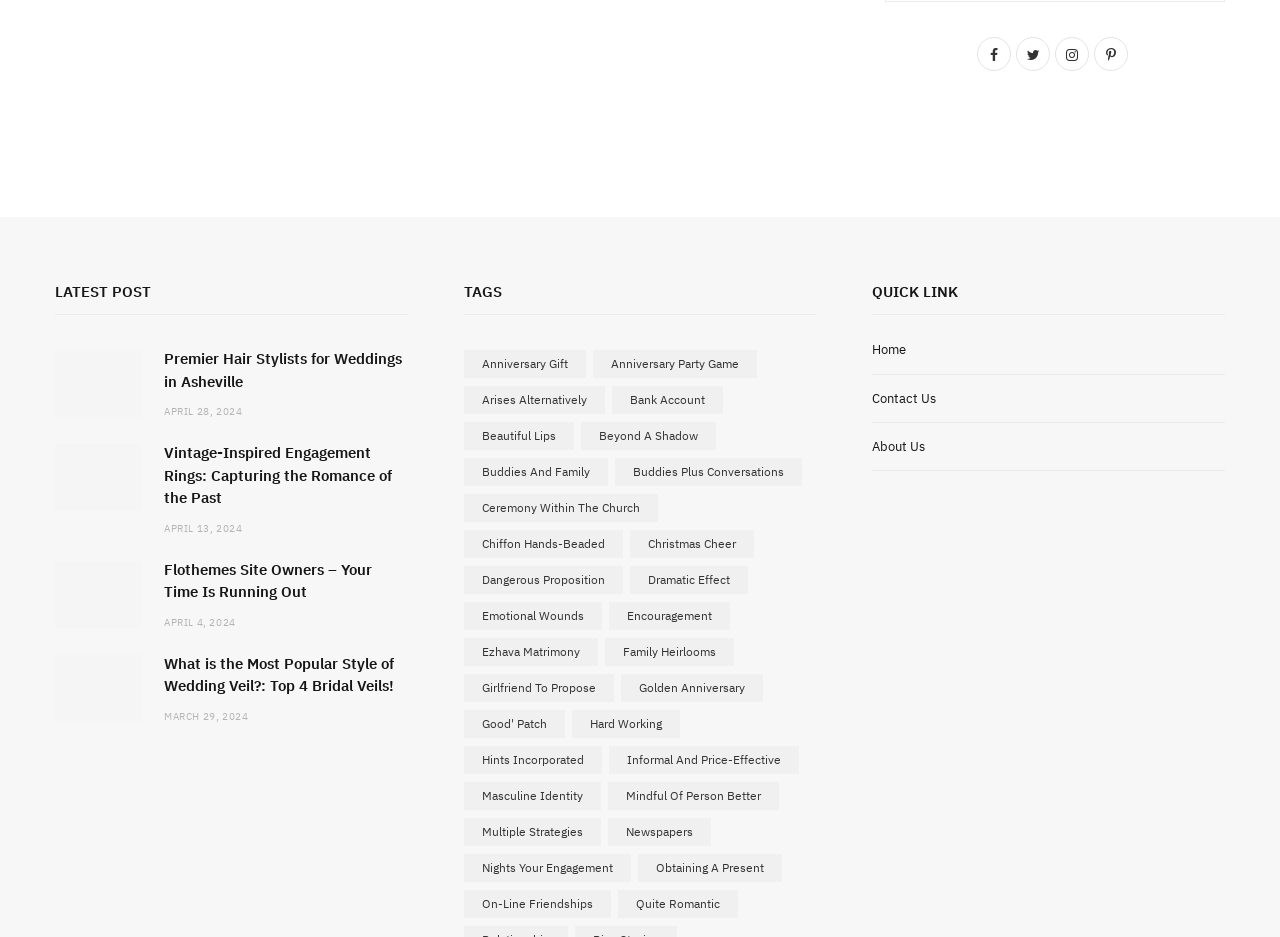Specify the bounding box coordinates for the region that must be clicked to perform the given instruction: "View the article about Premier Hair Stylists for Weddings in Asheville".

[0.128, 0.372, 0.318, 0.42]